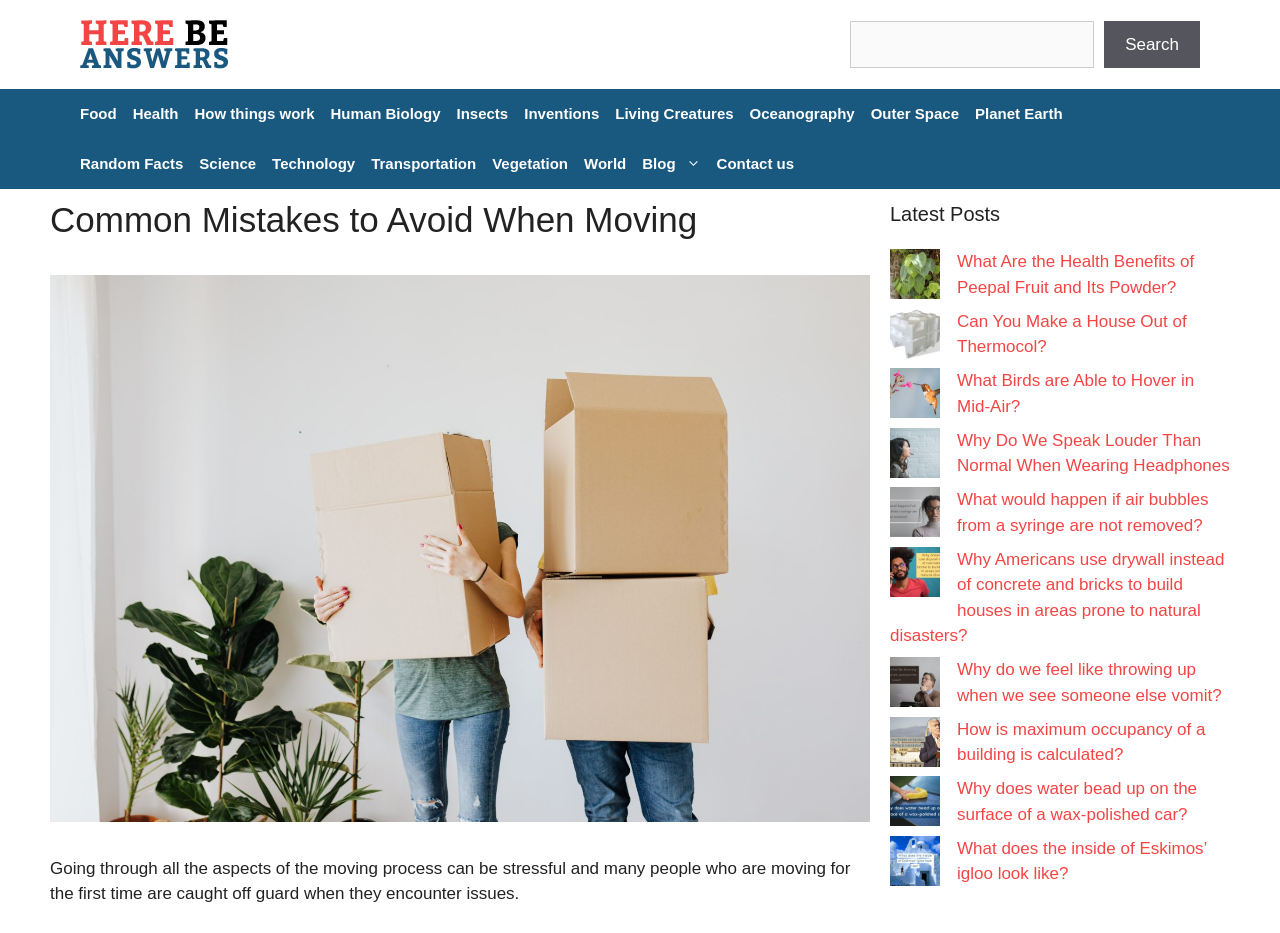Please specify the bounding box coordinates of the element that should be clicked to execute the given instruction: 'View the latest posts'. Ensure the coordinates are four float numbers between 0 and 1, expressed as [left, top, right, bottom].

[0.695, 0.213, 0.961, 0.245]